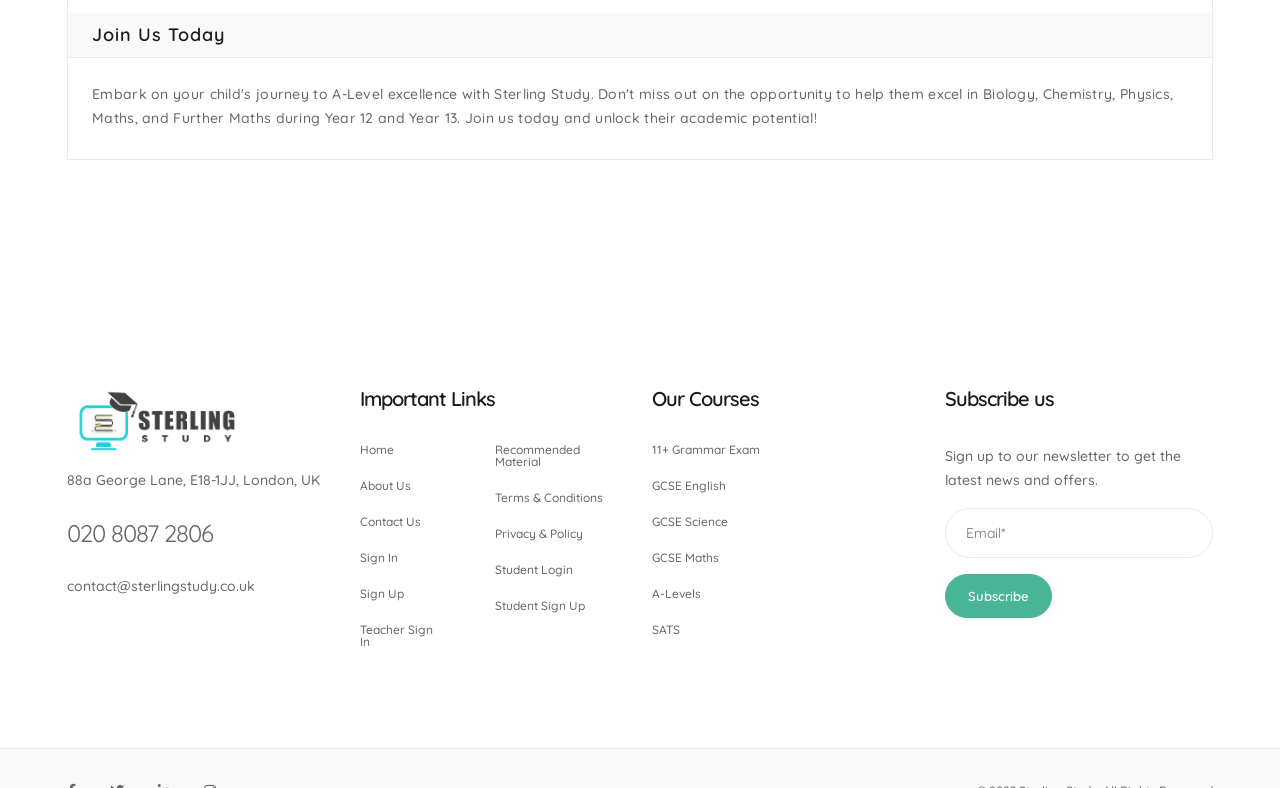What is the phone number to contact Sterling Study?
Please elaborate on the answer to the question with detailed information.

I found the phone number by looking at the link element with the OCR text '020 8087 2806' which is a child element of the root element.